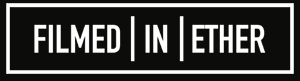Offer an in-depth caption for the image presented.

The image features a sleek logo for "FILMED IN ETHER," presented in a modern design. The words "FILMED" and "ETHER" are displayed prominently, separated by a vertical line, emphasizing the unique branding of this entity. The background is a solid black, which enhances the visibility of the white text, giving it a bold and contemporary look. This logo represents a creative or media-related project, likely associated with film or digital content, reflecting a clean aesthetic suitable for both online and offline branding.